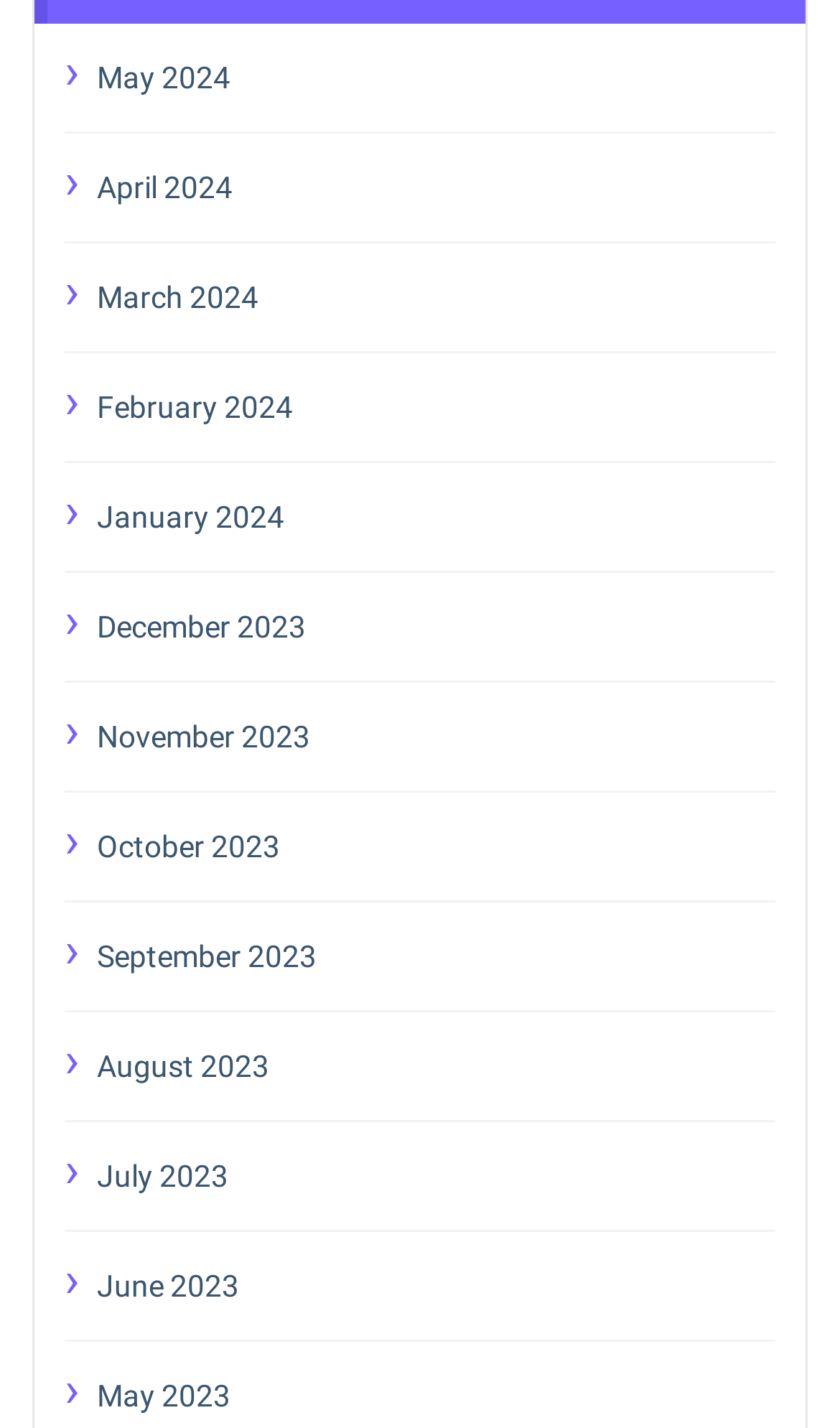Are the links arranged in chronological order?
Please answer using one word or phrase, based on the screenshot.

Yes